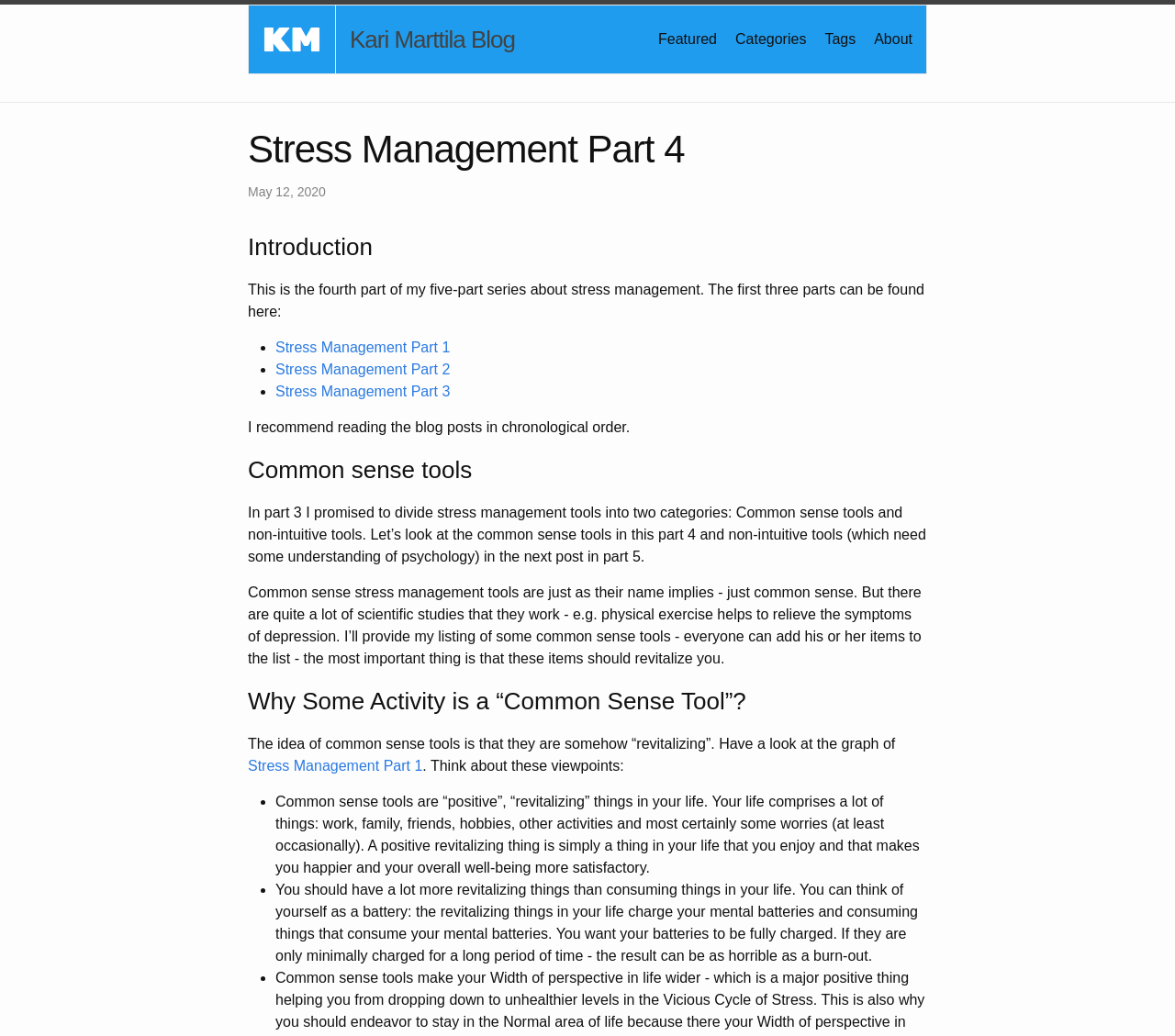Please answer the following question using a single word or phrase: 
What is the title of the blog post?

Stress Management Part 4